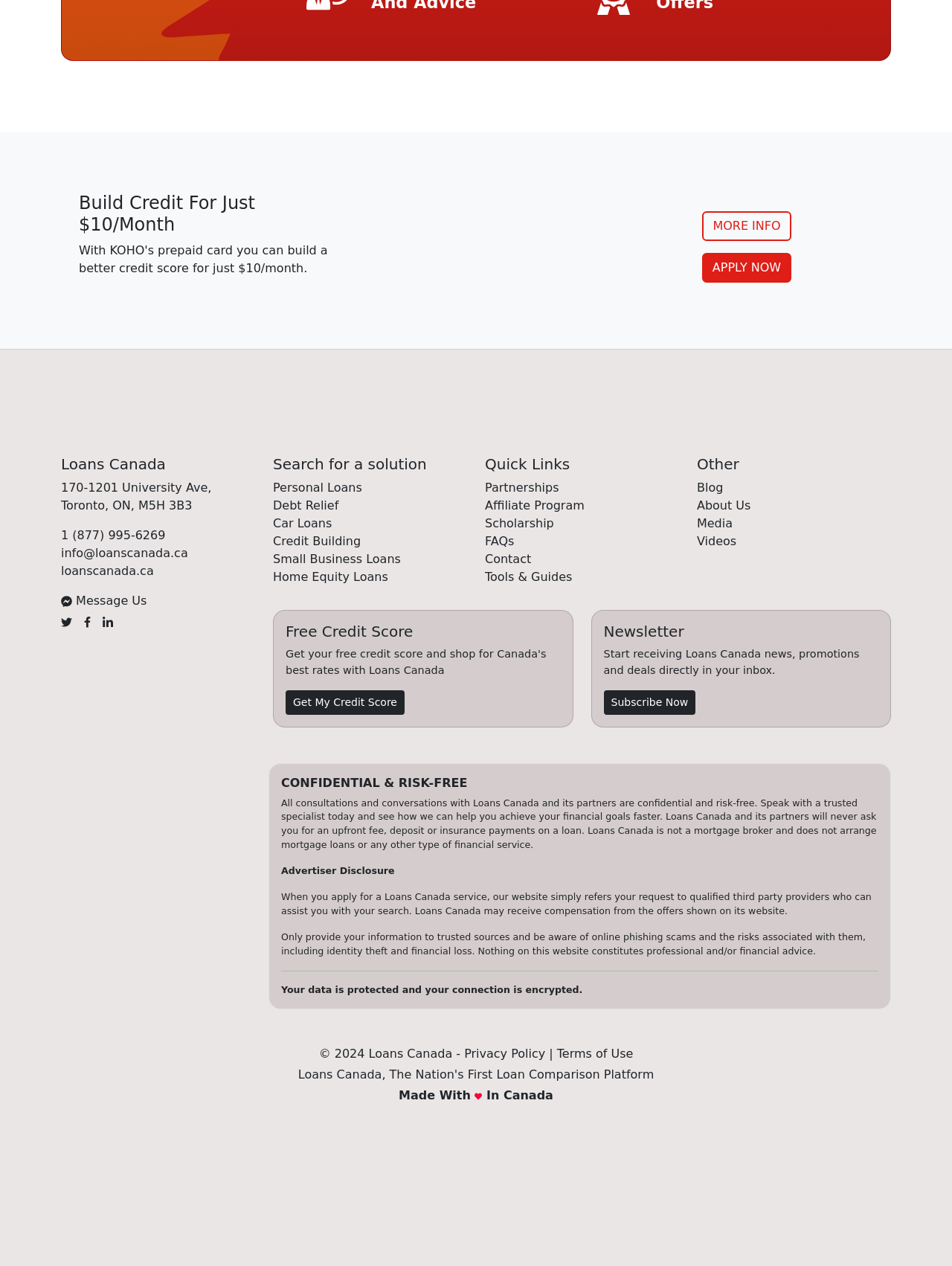Is the website secure?
Please describe in detail the information shown in the image to answer the question.

The website is secure because it mentions 'Your data is protected and your connection is encrypted' at the bottom of the webpage, indicating that the website takes measures to ensure the security of user data.